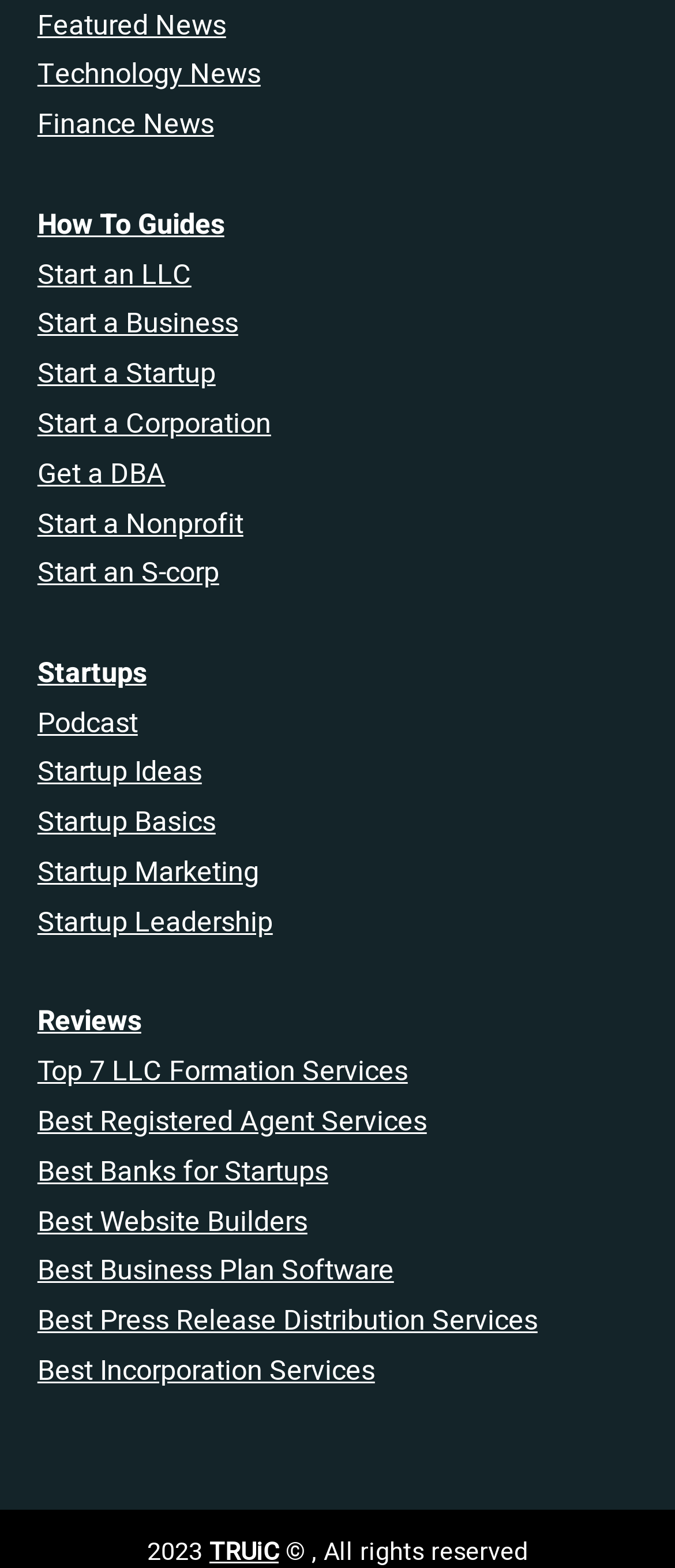Determine the bounding box coordinates of the element's region needed to click to follow the instruction: "Get information on startup leadership". Provide these coordinates as four float numbers between 0 and 1, formatted as [left, top, right, bottom].

[0.055, 0.575, 0.404, 0.602]